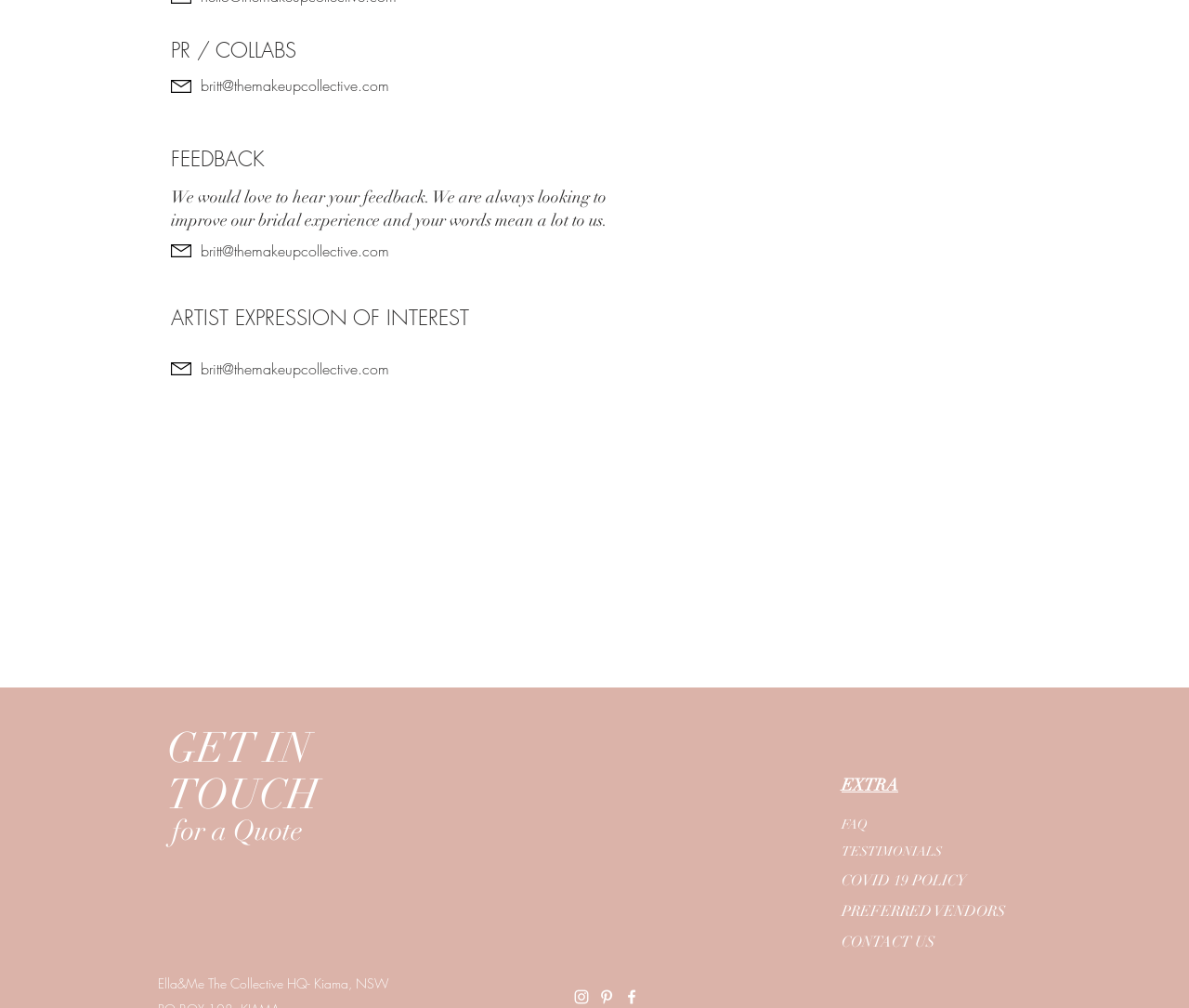Please find the bounding box coordinates in the format (top-left x, top-left y, bottom-right x, bottom-right y) for the given element description. Ensure the coordinates are floating point numbers between 0 and 1. Description: PREFERRED VENDORS

[0.708, 0.893, 0.845, 0.913]